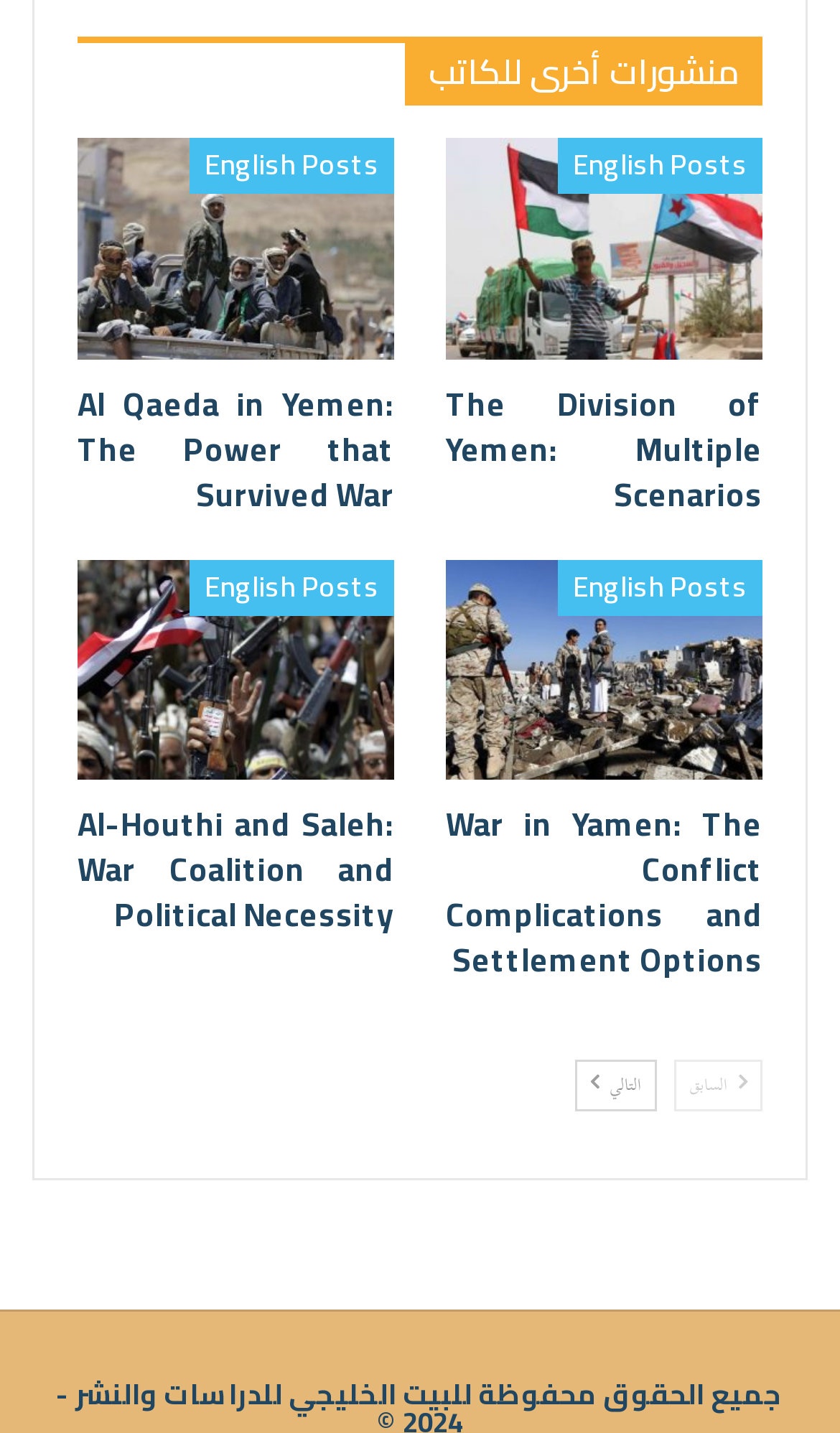Provide the bounding box coordinates of the area you need to click to execute the following instruction: "Go to the next page".

[0.685, 0.701, 0.782, 0.737]